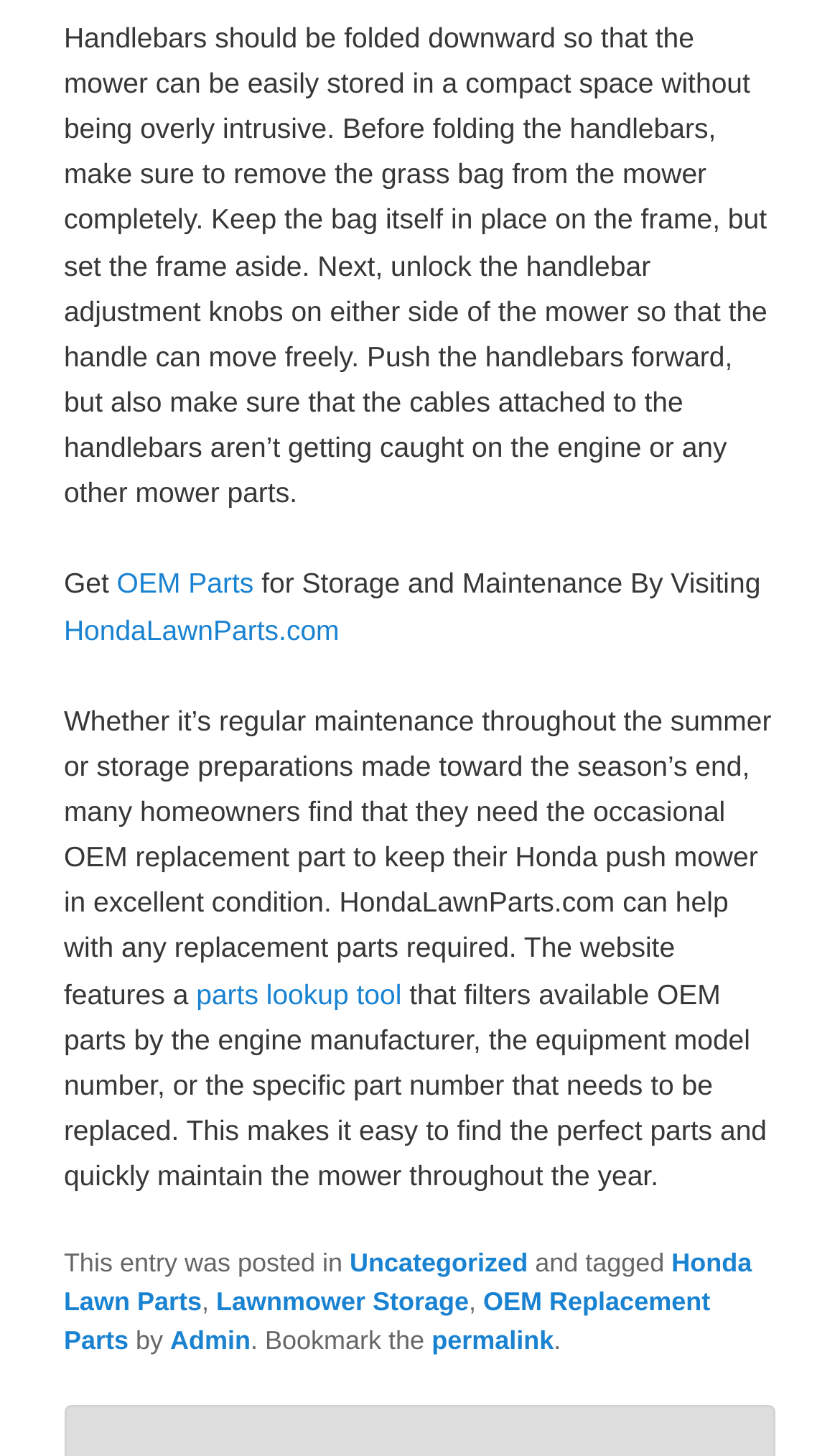Who is the author of this blog post?
Refer to the image and give a detailed answer to the query.

In the footer section of the webpage, it is mentioned that the blog post is written by 'Admin'.